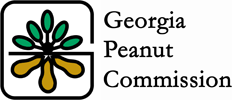What is the purpose of the Georgia Peanut Commission?
Please use the image to provide an in-depth answer to the question.

The caption states that the text 'Georgia Peanut Commission' is positioned alongside the image, indicating the organization's commitment to promoting and supporting the peanut industry in Georgia. This implies that the primary purpose of the commission is to promote and support the peanut industry in the state.